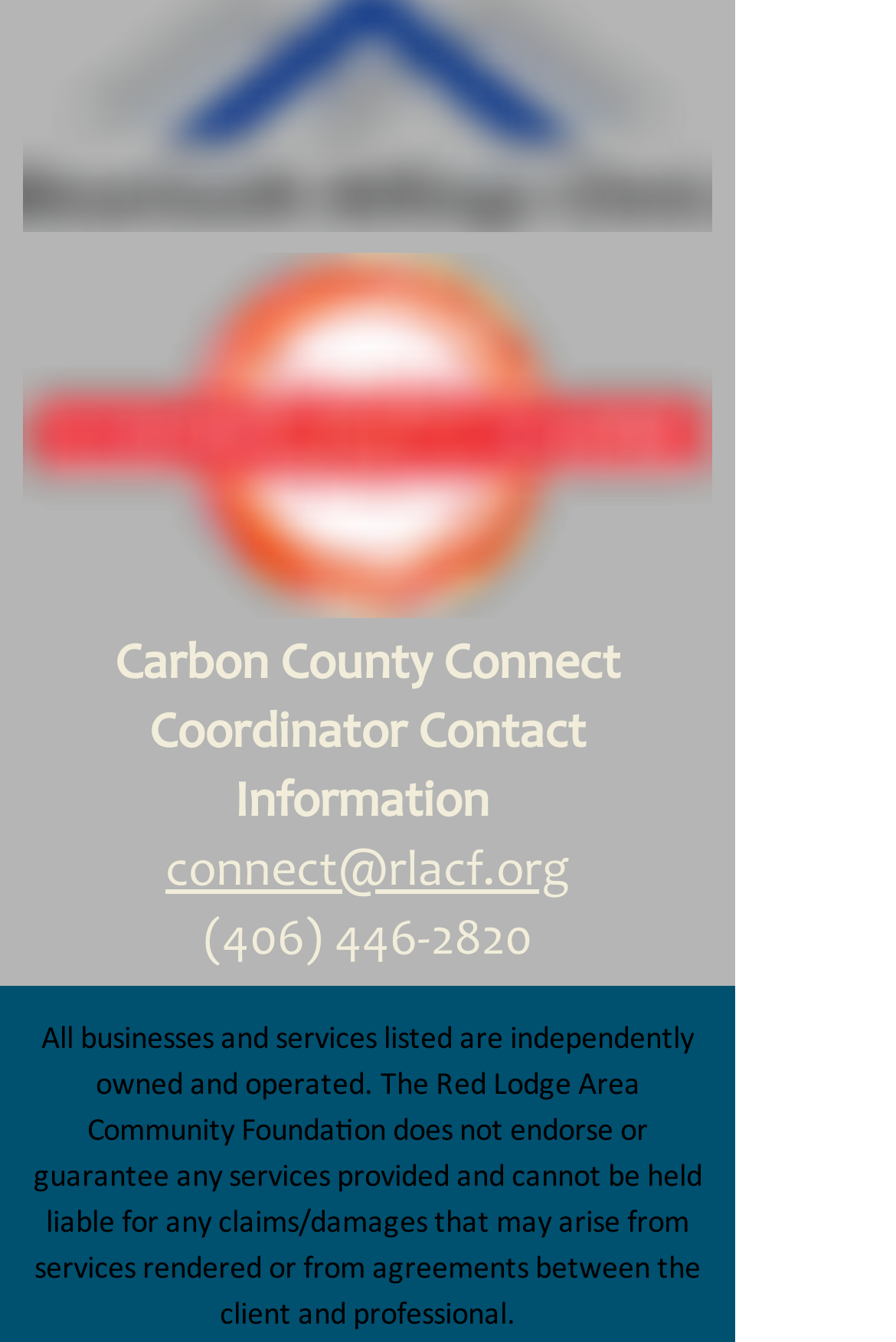Please respond to the question using a single word or phrase:
What is the disclaimer statement on the webpage?

The Red Lodge Area Community Foundation does not endorse or guarantee any services provided